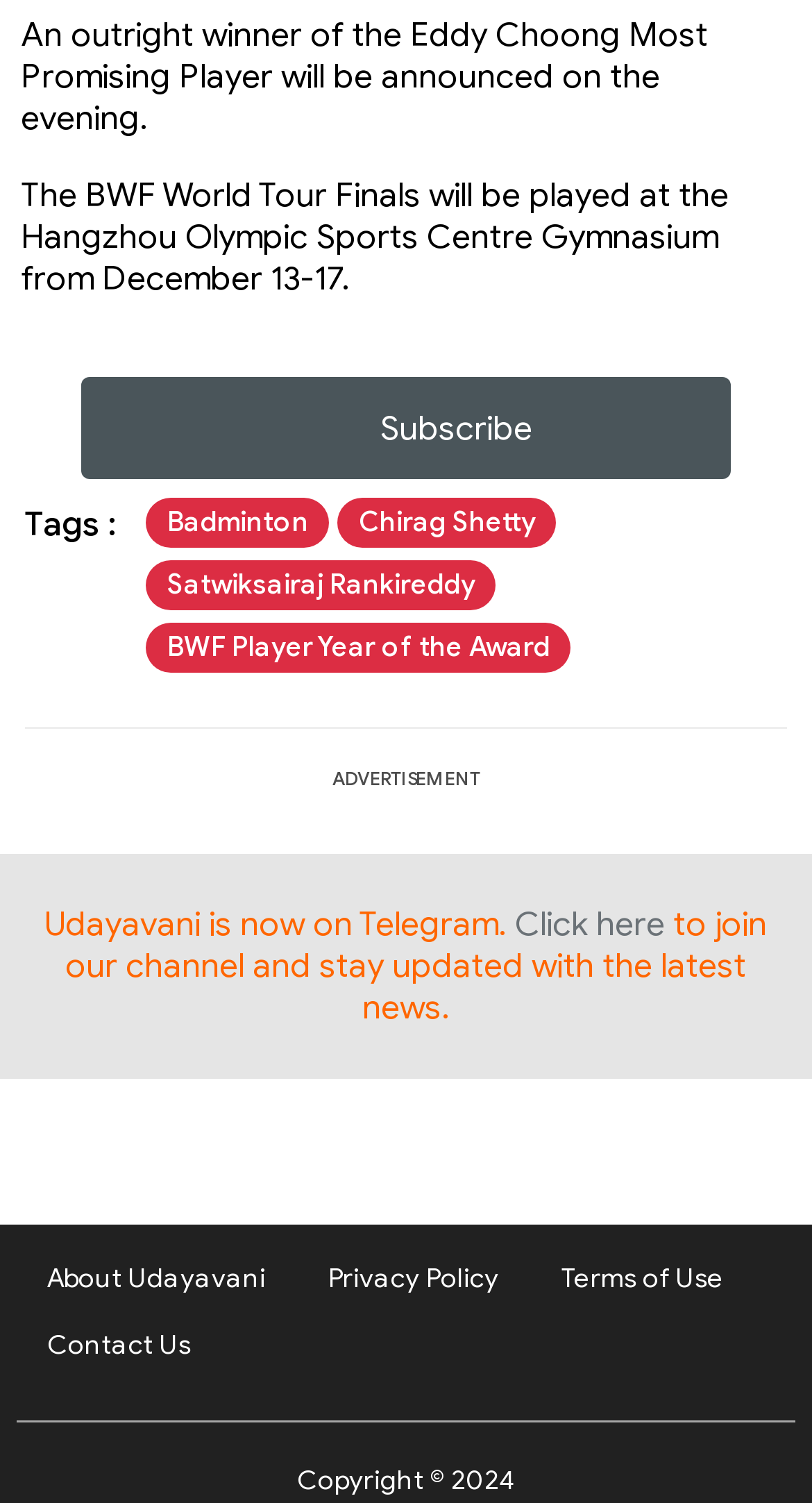Provide the bounding box coordinates for the specified HTML element described in this description: "Satwiksairaj Rankireddy". The coordinates should be four float numbers ranging from 0 to 1, in the format [left, top, right, bottom].

[0.18, 0.373, 0.611, 0.406]